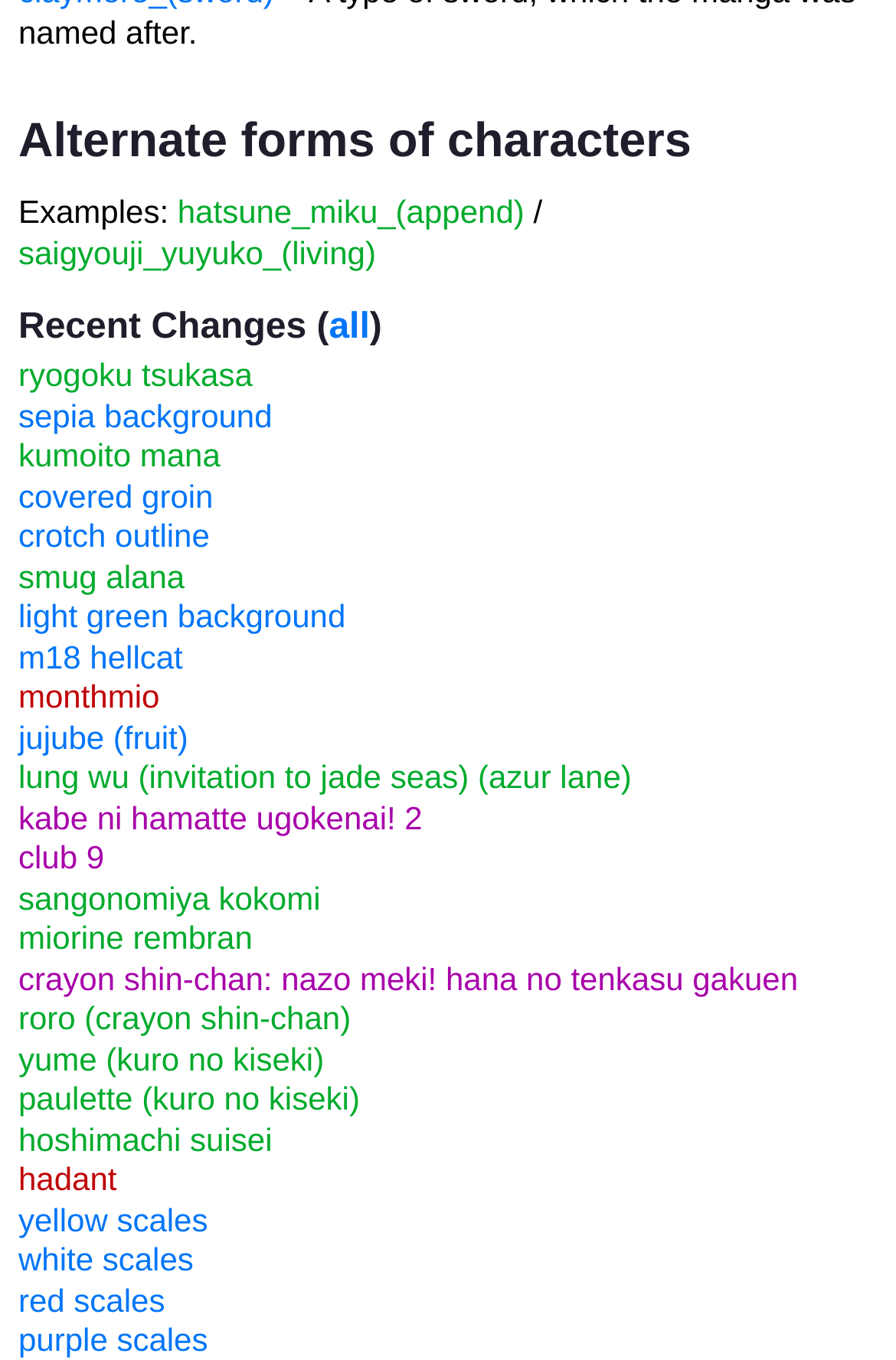Please provide a short answer using a single word or phrase for the question:
How many StaticText elements are there on the webpage?

2